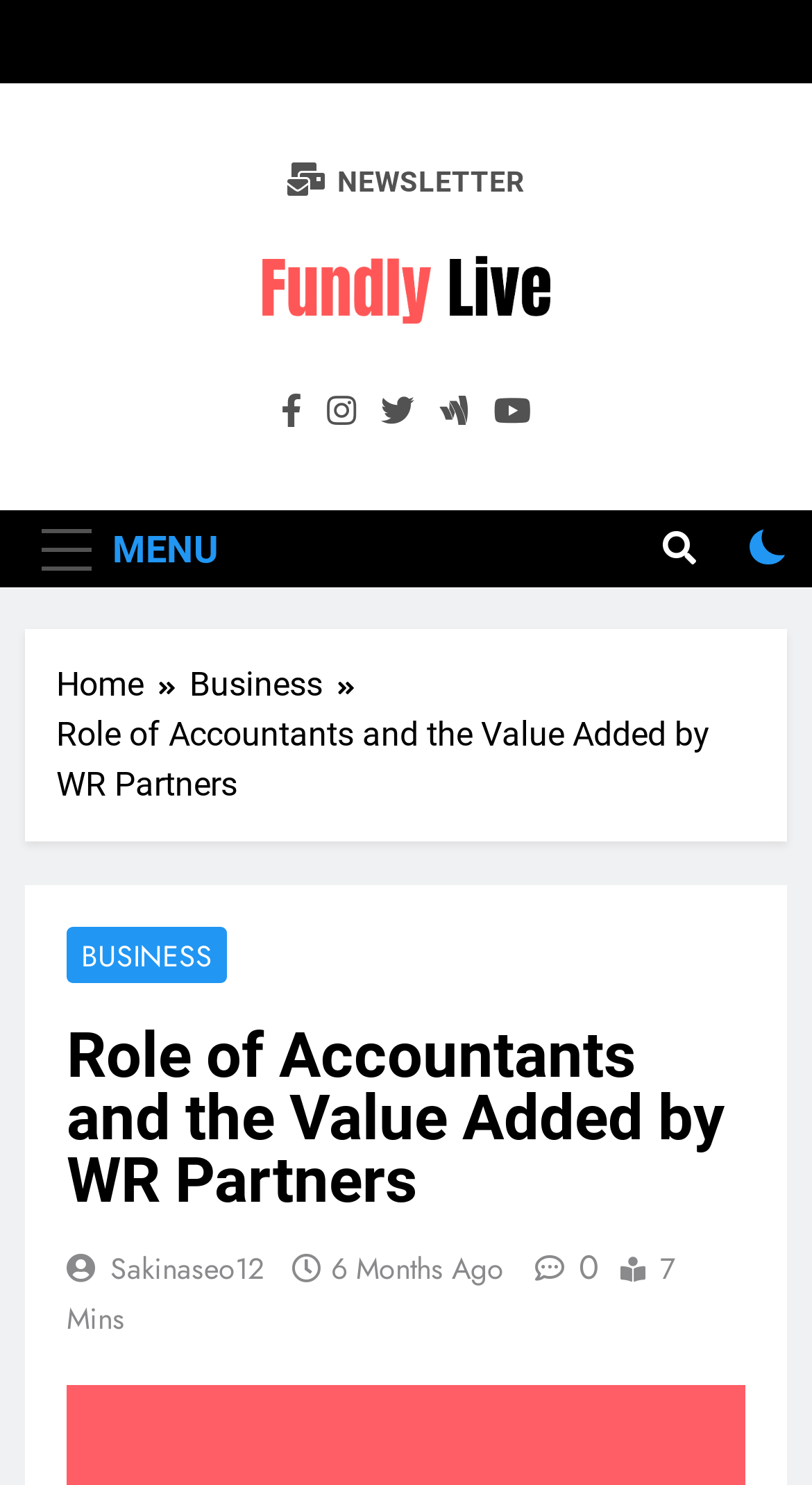Can you determine the bounding box coordinates of the area that needs to be clicked to fulfill the following instruction: "Check the checkbox"?

[0.924, 0.356, 0.969, 0.38]